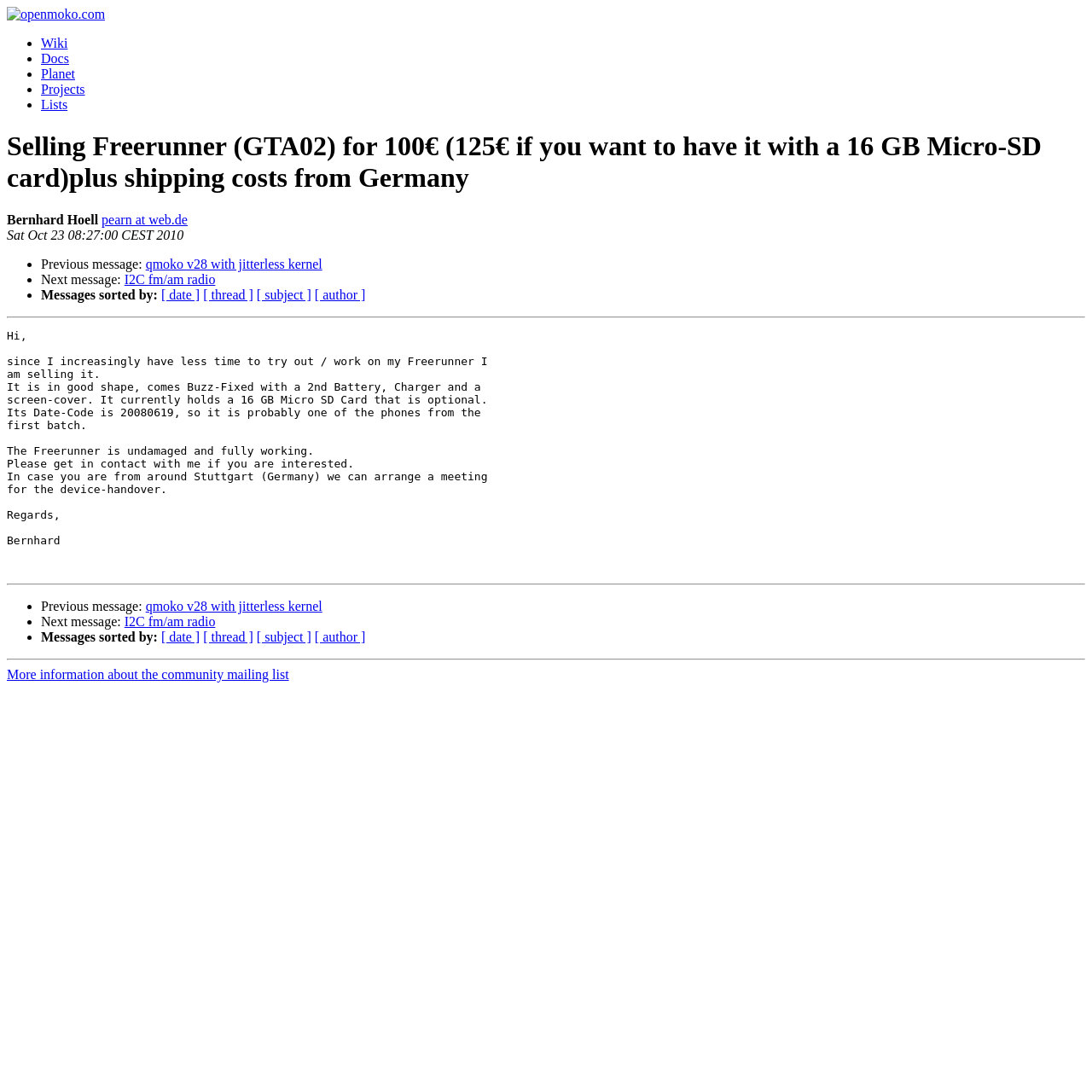Using the information in the image, could you please answer the following question in detail:
What is the price of the Freerunner?

The price of the Freerunner is mentioned in the heading of the webpage as 'Selling Freerunner (GTA02) for 100€ (125€ if you want to have it with a 16 GB Micro-SD card)plus shipping costs from Germany'. This indicates that the base price of the Freerunner is 100€.